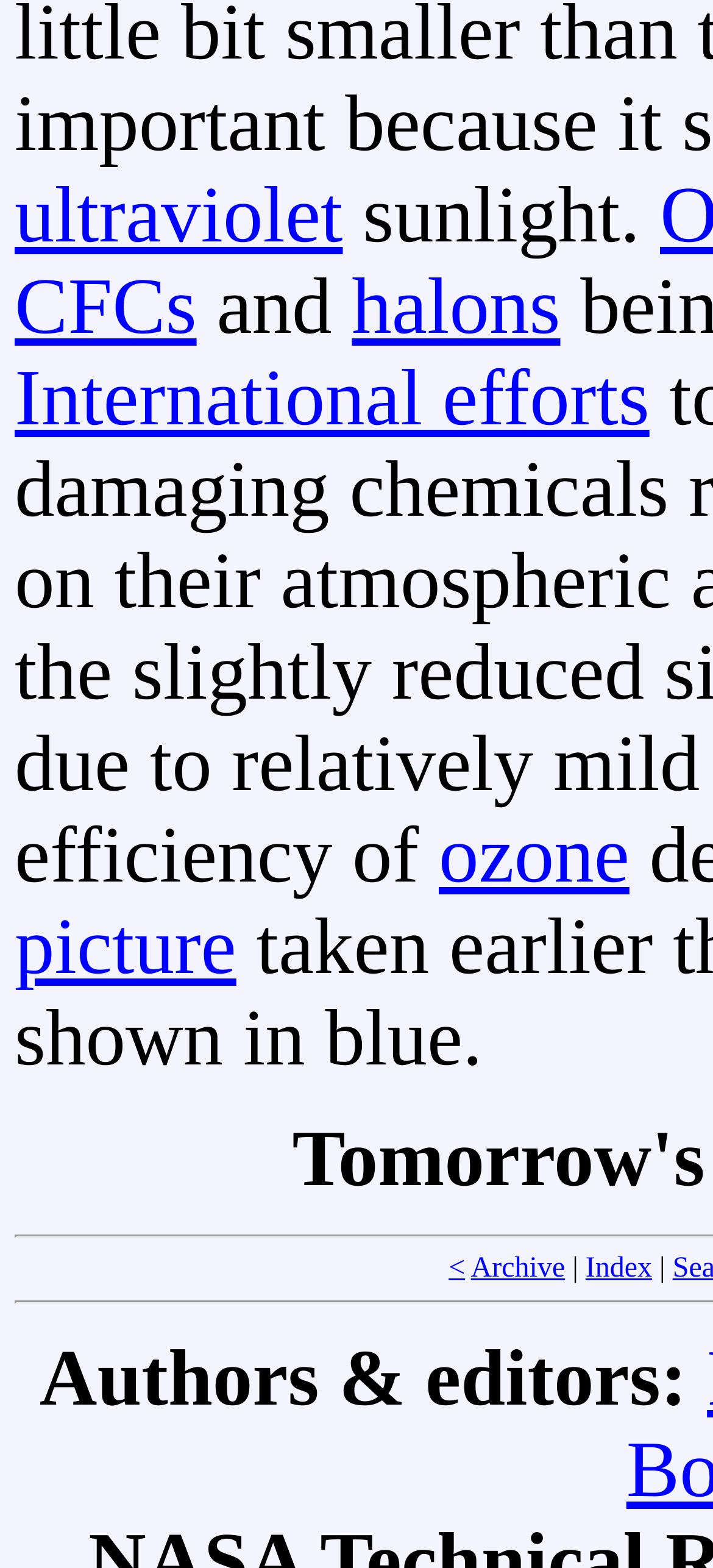Provide a short answer using a single word or phrase for the following question: 
What is the text between 'halons' and 'International efforts'?

and